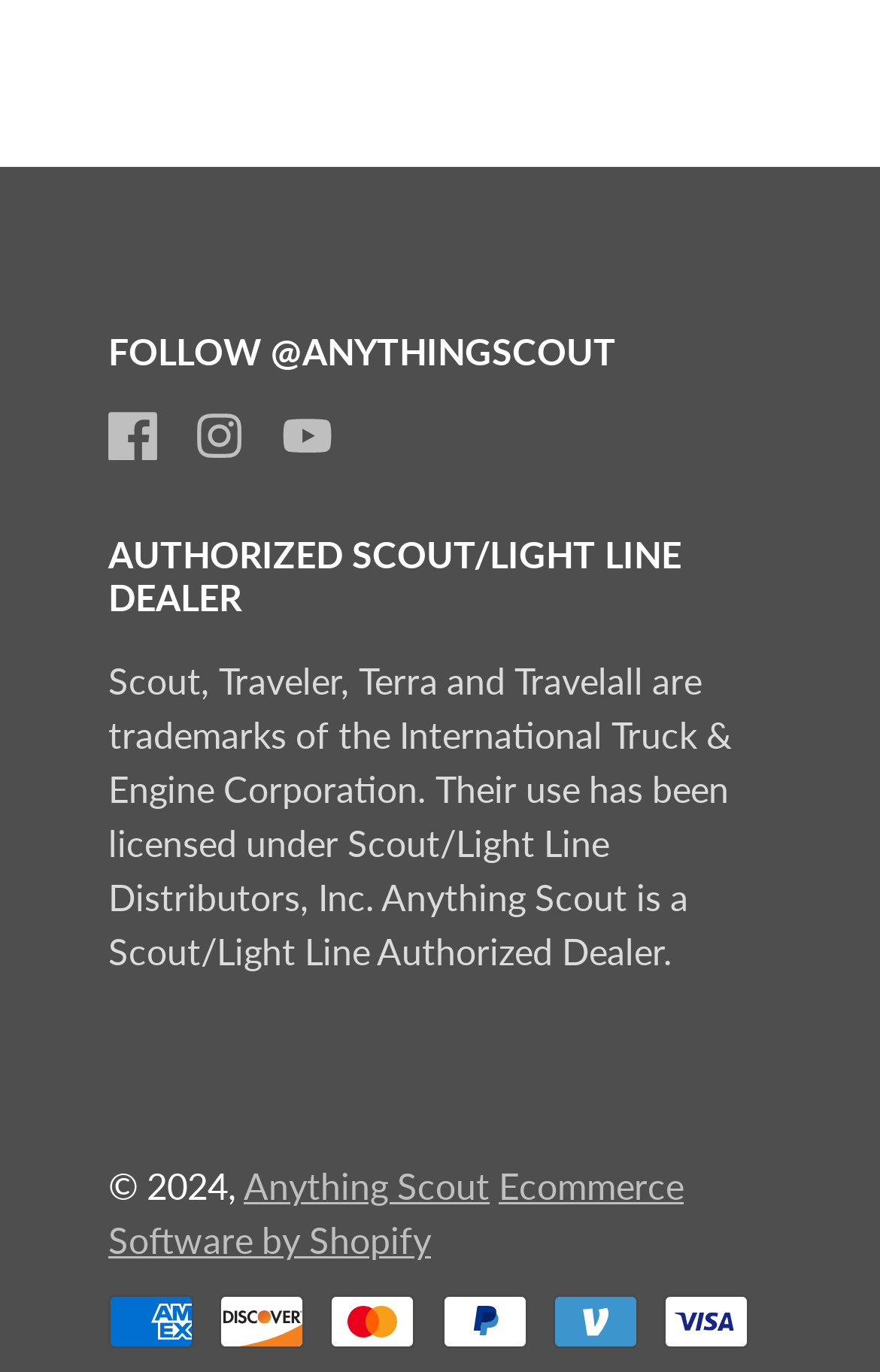For the element described, predict the bounding box coordinates as (top-left x, top-left y, bottom-right x, bottom-right y). All values should be between 0 and 1. Element description: Instagram

[0.222, 0.298, 0.279, 0.335]